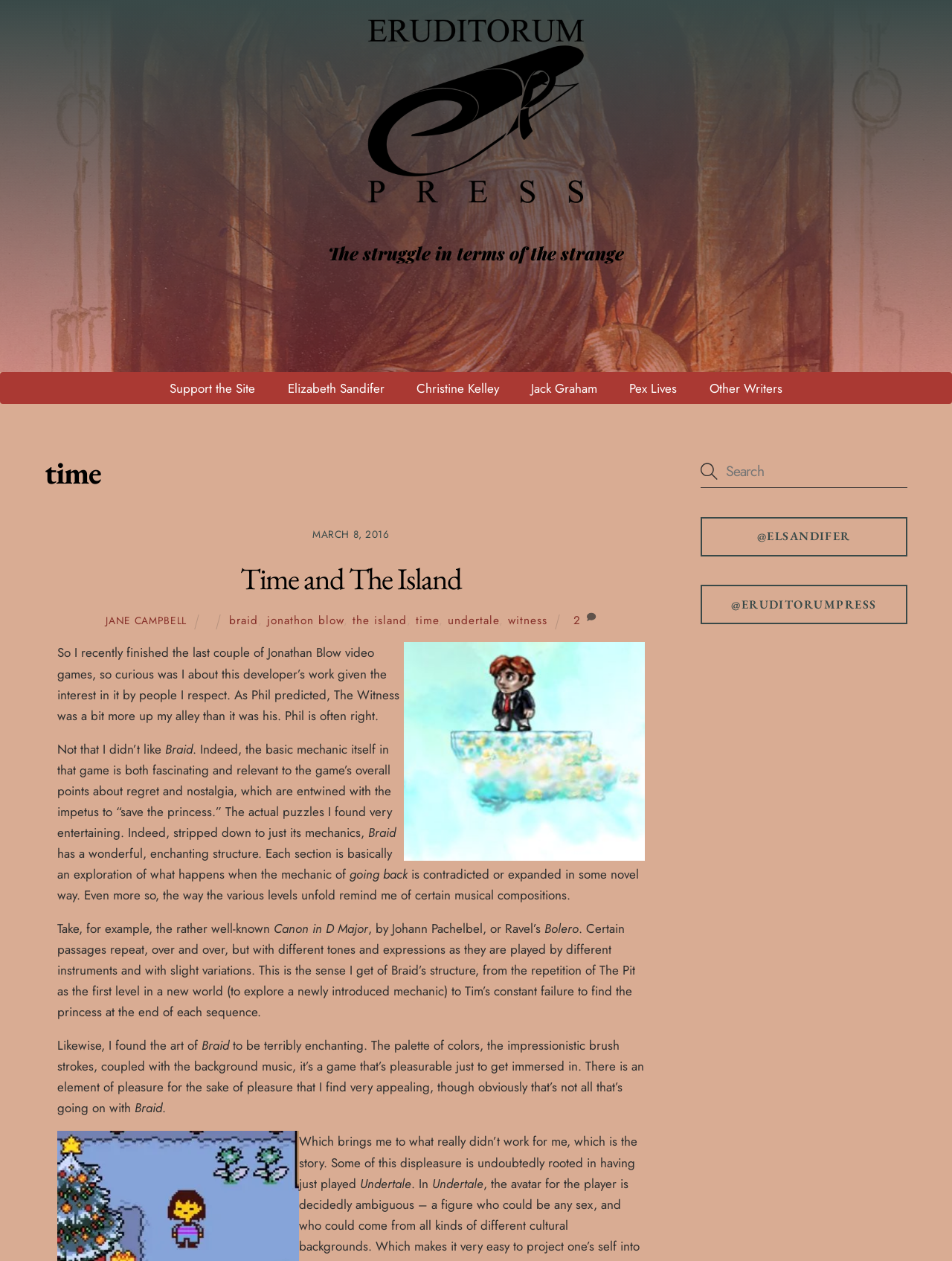Could you highlight the region that needs to be clicked to execute the instruction: "Go to the 'Eruditorum Press' homepage"?

[0.383, 0.001, 0.617, 0.015]